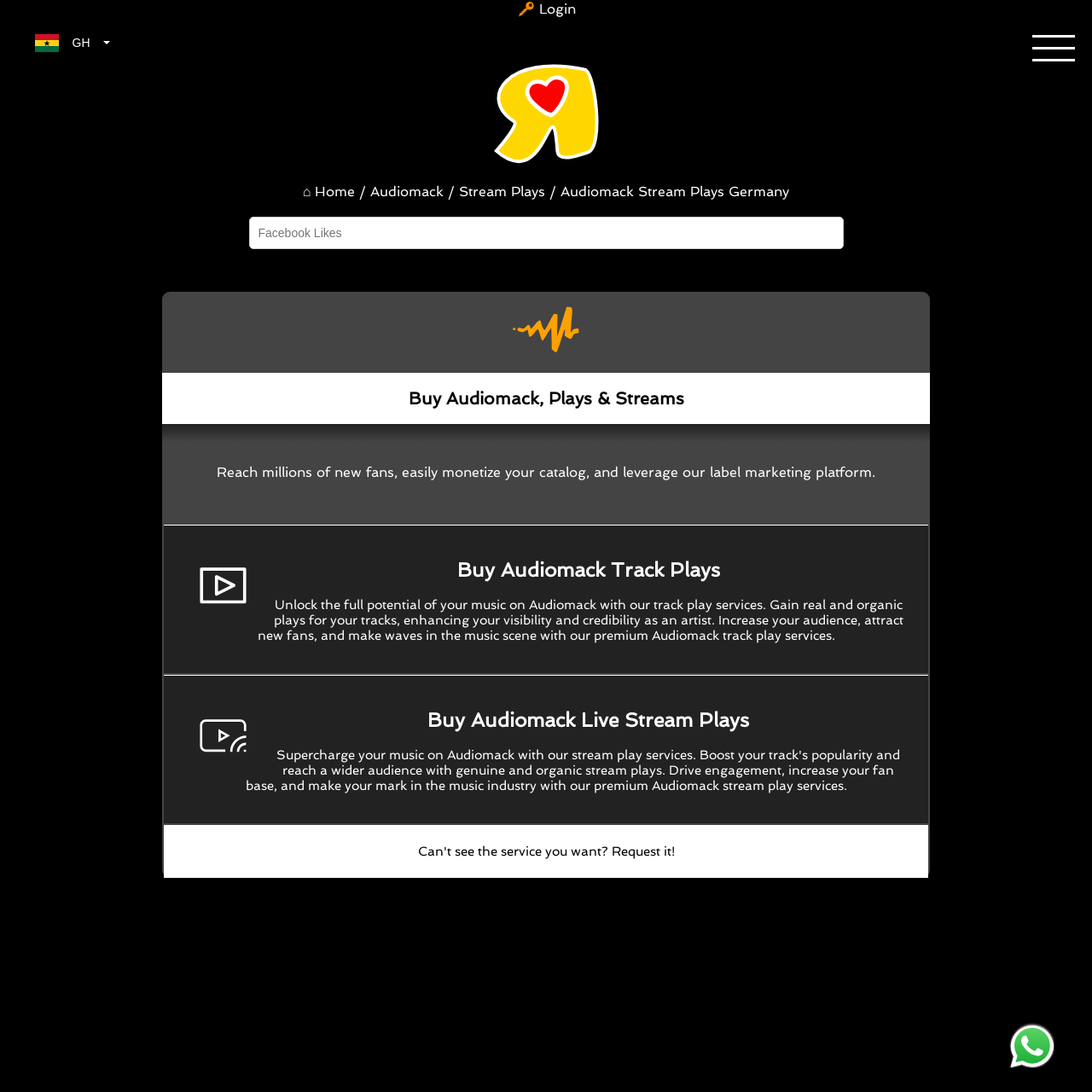Identify the bounding box coordinates of the specific part of the webpage to click to complete this instruction: "Click the login button".

[0.474, 0.001, 0.527, 0.016]